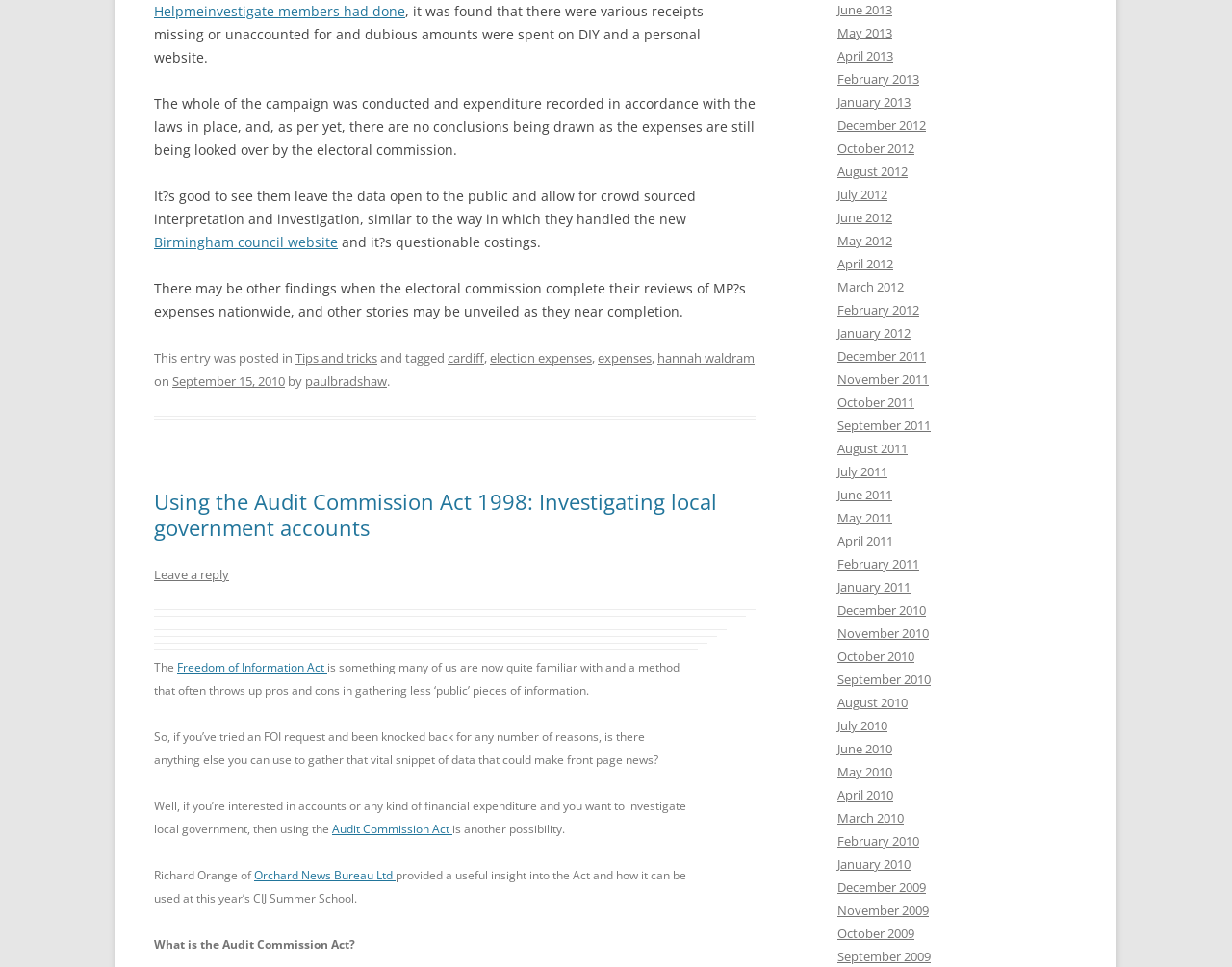What is the name of the council website mentioned in the blog post? Please answer the question using a single word or phrase based on the image.

Birmingham council website